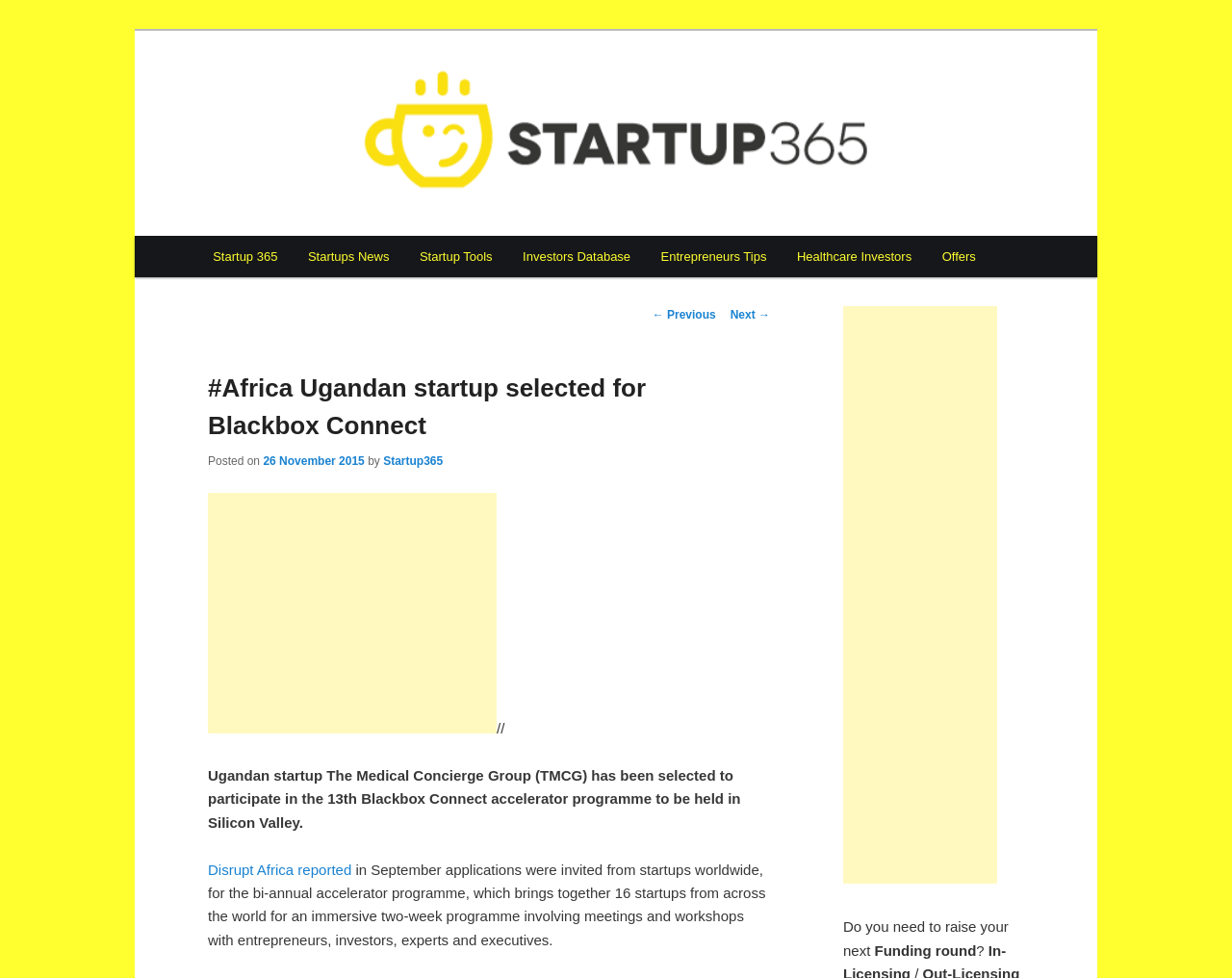Using details from the image, please answer the following question comprehensively:
How many paragraphs are there in the main content?

I counted the paragraphs in the main content section, which are the introduction, the description of the Blackbox Connect programme, and the call to action for raising funding.